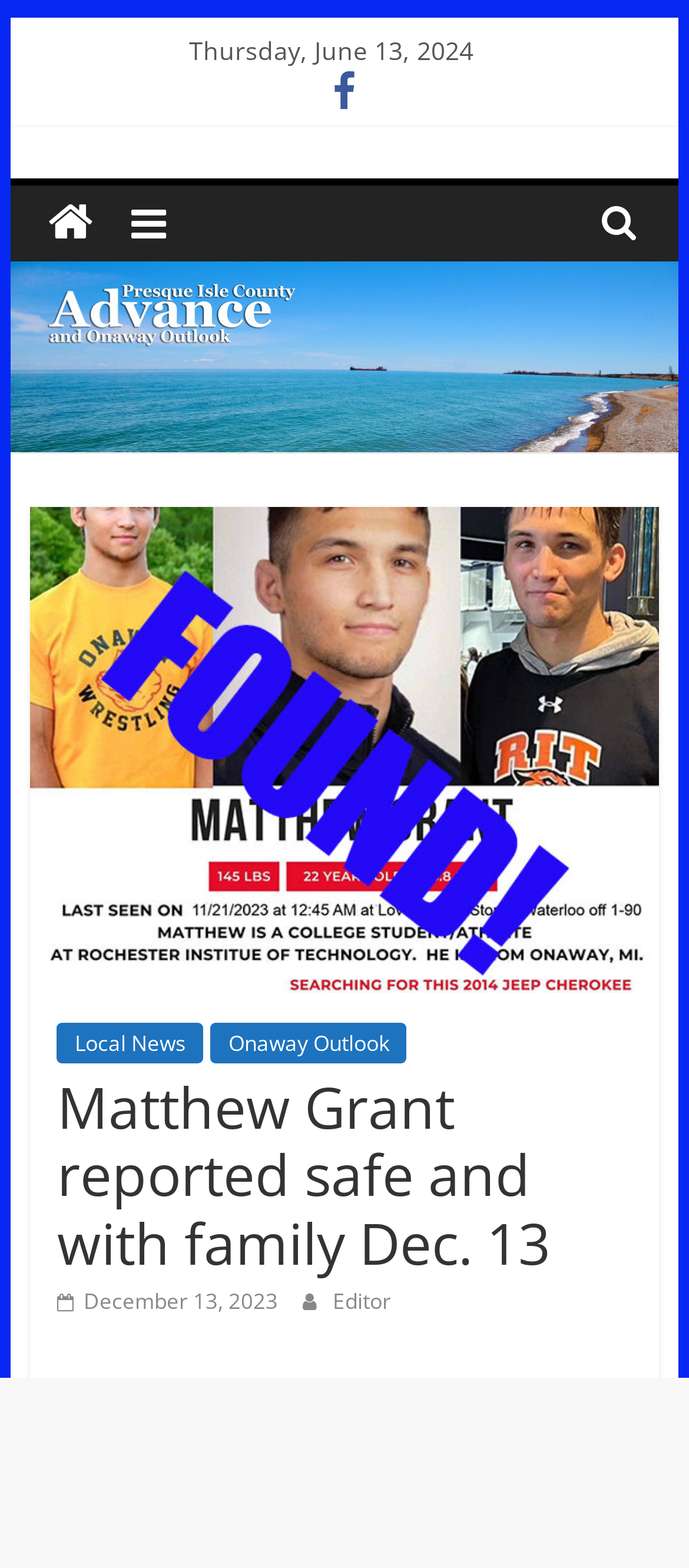Locate the bounding box of the UI element with the following description: "Onaway Outlook".

[0.306, 0.652, 0.59, 0.678]